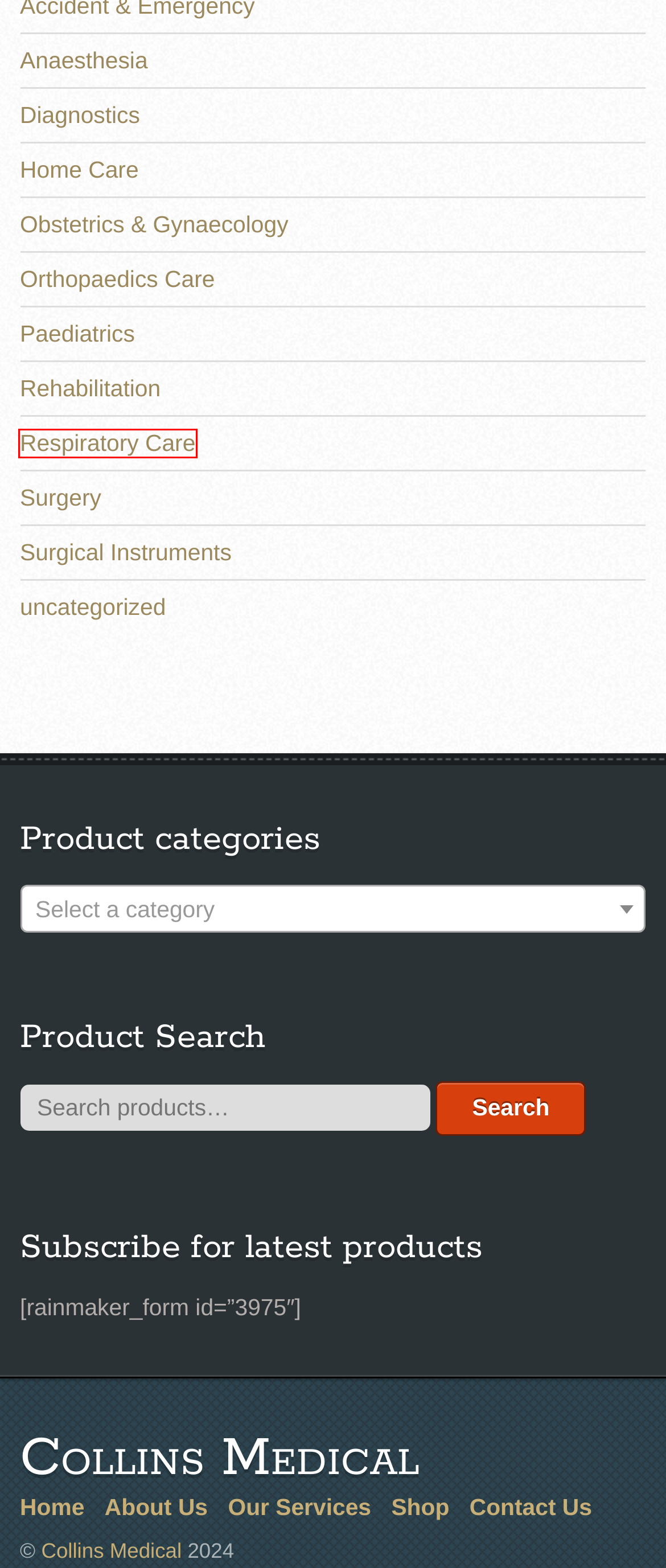Observe the screenshot of a webpage with a red bounding box highlighting an element. Choose the webpage description that accurately reflects the new page after the element within the bounding box is clicked. Here are the candidates:
A. About Us – Collins Medical
B. Anaesthesia – Collins Medical
C. Rehabilitation – Collins Medical
D. Respiratory Care – Collins Medical
E. Home Care – Collins Medical
F. uncategorized – Collins Medical
G. Surgery – Collins Medical
H. Surgical Instruments – Collins Medical

D